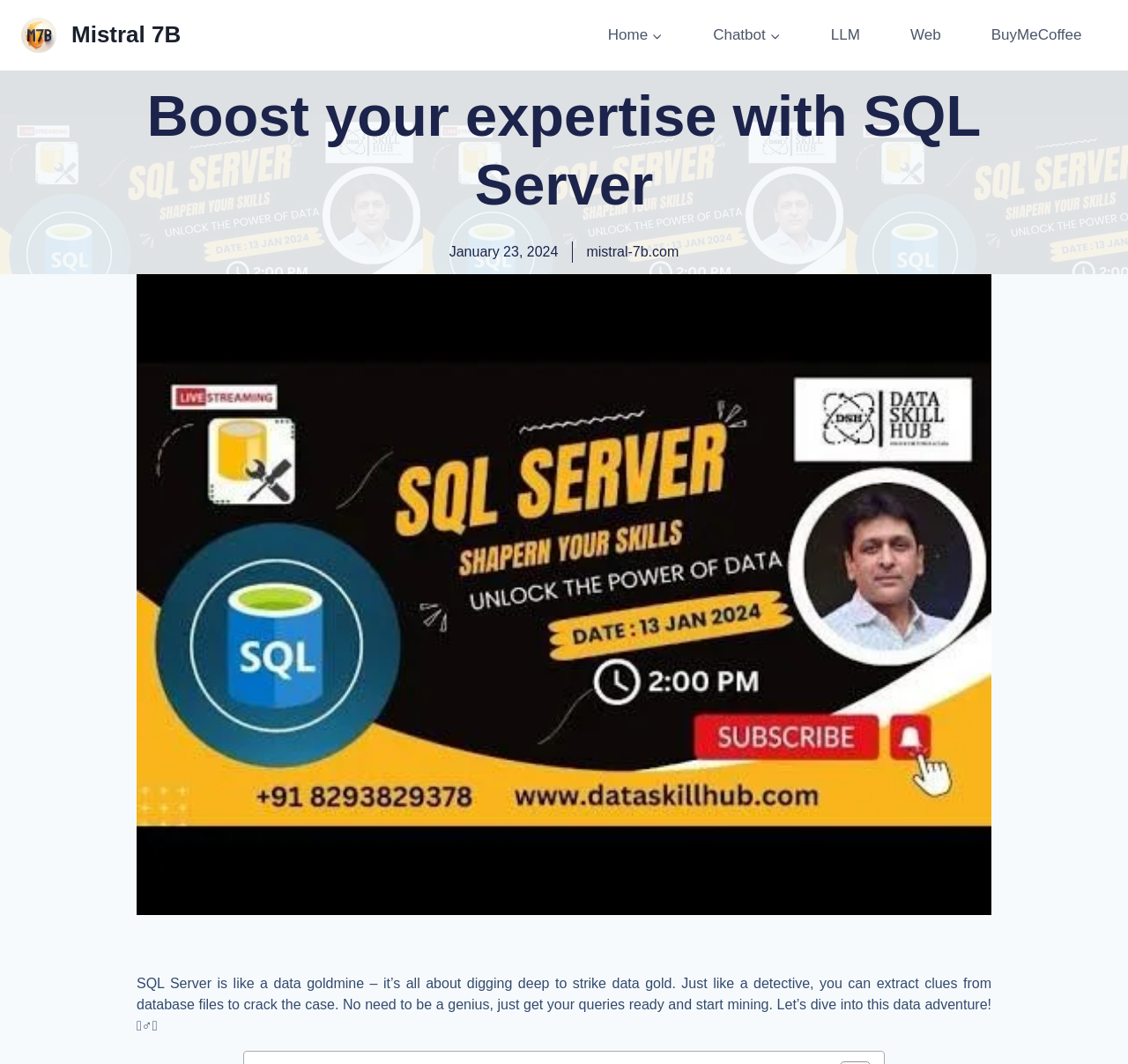What is the date mentioned on the webpage?
Please craft a detailed and exhaustive response to the question.

I found a link element with the text 'January 23, 2024', which is likely a date mentioned on the webpage.